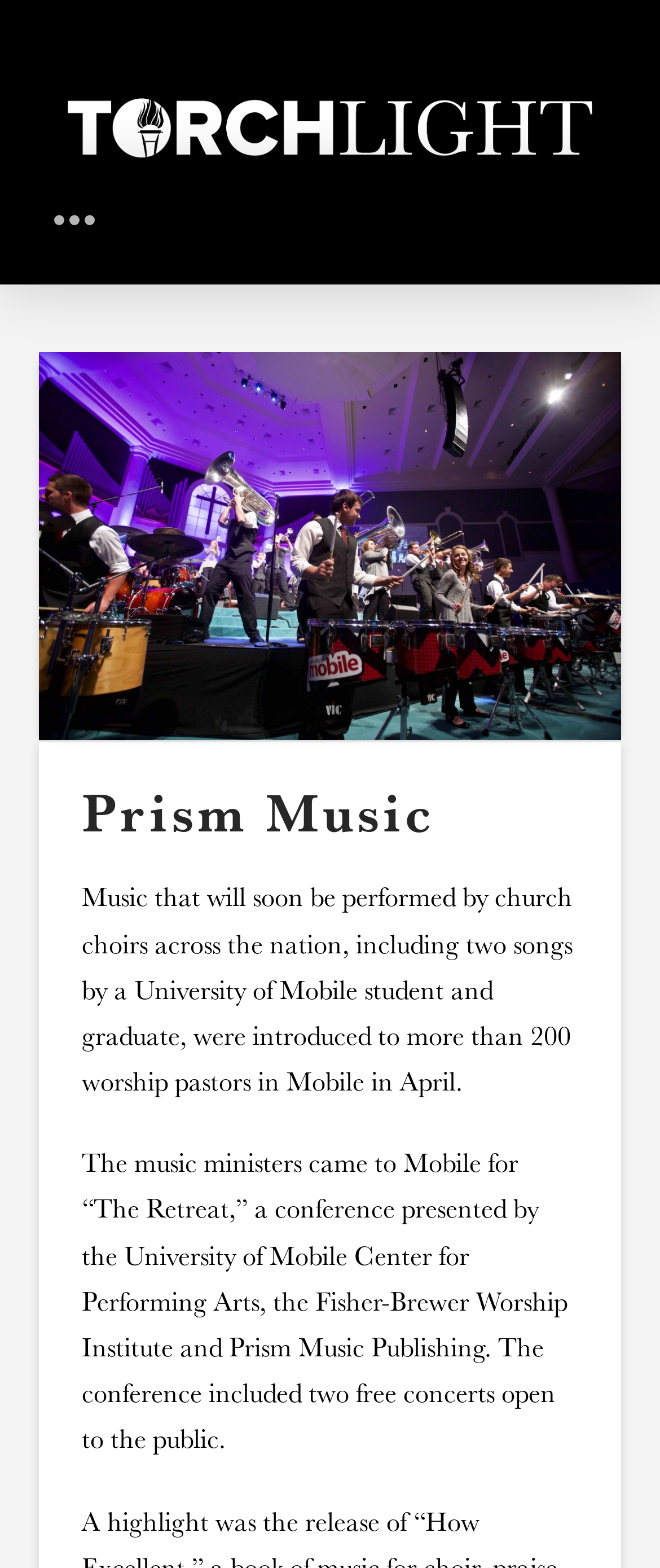Can you find the bounding box coordinates for the UI element given this description: "aria-label="Toggle Off Canvas Content""? Provide the coordinates as four float numbers between 0 and 1: [left, top, right, bottom].

[0.051, 0.115, 0.174, 0.167]